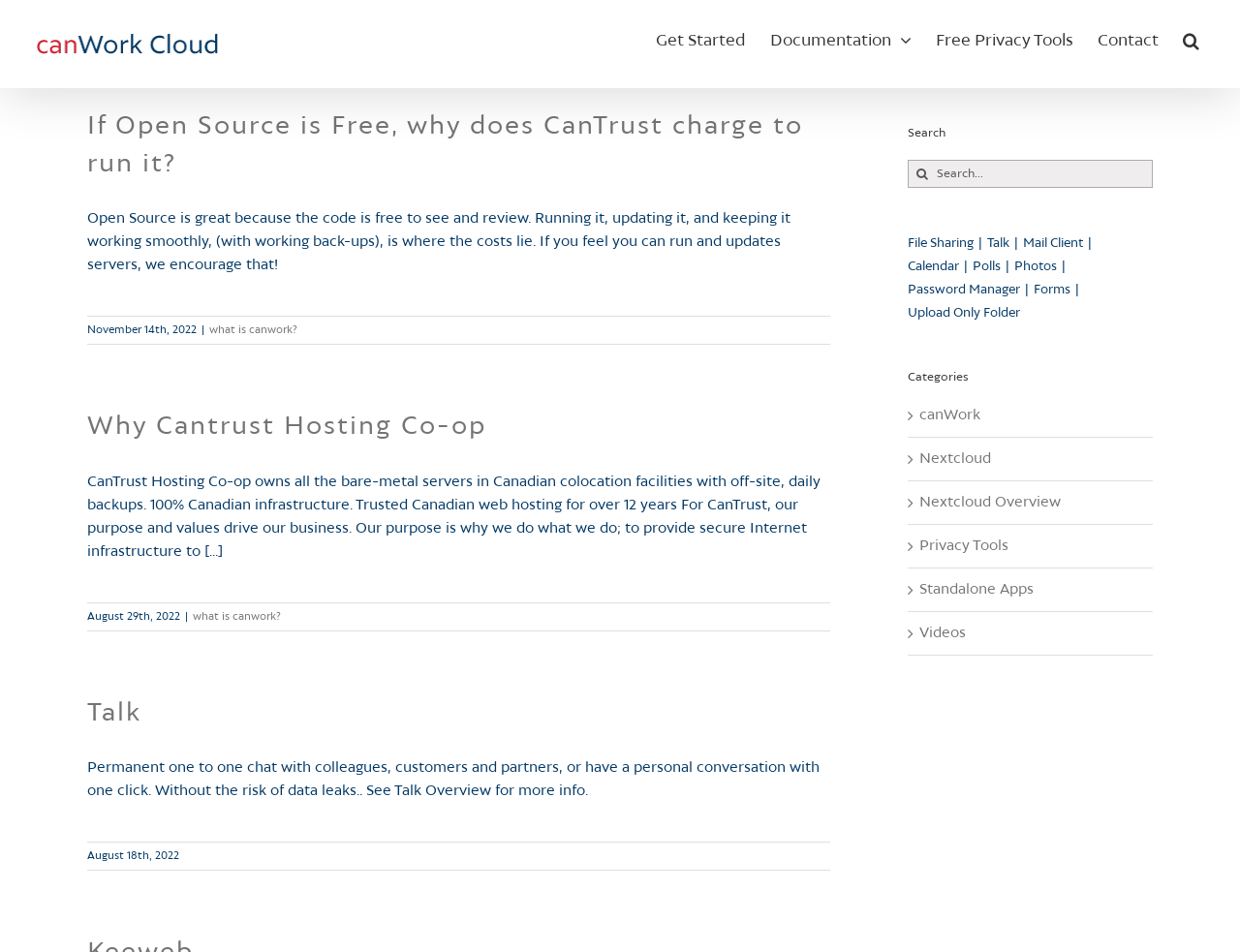Describe in detail what you see on the webpage.

The webpage is an FAQ archive for canWork Cloud, featuring a collection of questions and answers related to the service. At the top left corner, there is a canWork Cloud logo, which is an image linked to the homepage. Next to it, there is a main menu navigation bar with links to "Get Started", "Documentation", "Free Privacy Tools", "Contact", and a search button.

Below the navigation bar, there are three articles or FAQ sections, each with a heading, a brief description, and a "Read More" link. The first article is about "If Open Source is Free, why does CanTrust charge to run it?", which discusses the costs associated with running and updating open-source software. The second article is about "Why Cantrust Hosting Co-op", which explains the benefits of using a Canadian-based hosting co-op with secure infrastructure. The third article is about "Talk", a feature that allows for permanent one-to-one chat with colleagues, customers, and partners.

On the right side of the page, there is a complementary section with a search bar and a secondary navigation menu. The search bar allows users to search for specific topics, and the secondary navigation menu provides links to various features and tools, including file sharing, talk, mail client, calendar, polls, photos, password manager, forms, and upload-only folder.

Below the secondary navigation menu, there is a categories section with links to various topics, including canWork, Nextcloud, Nextcloud Overview, Privacy Tools, Standalone Apps, and Videos. Each category is represented by an icon and a brief description.